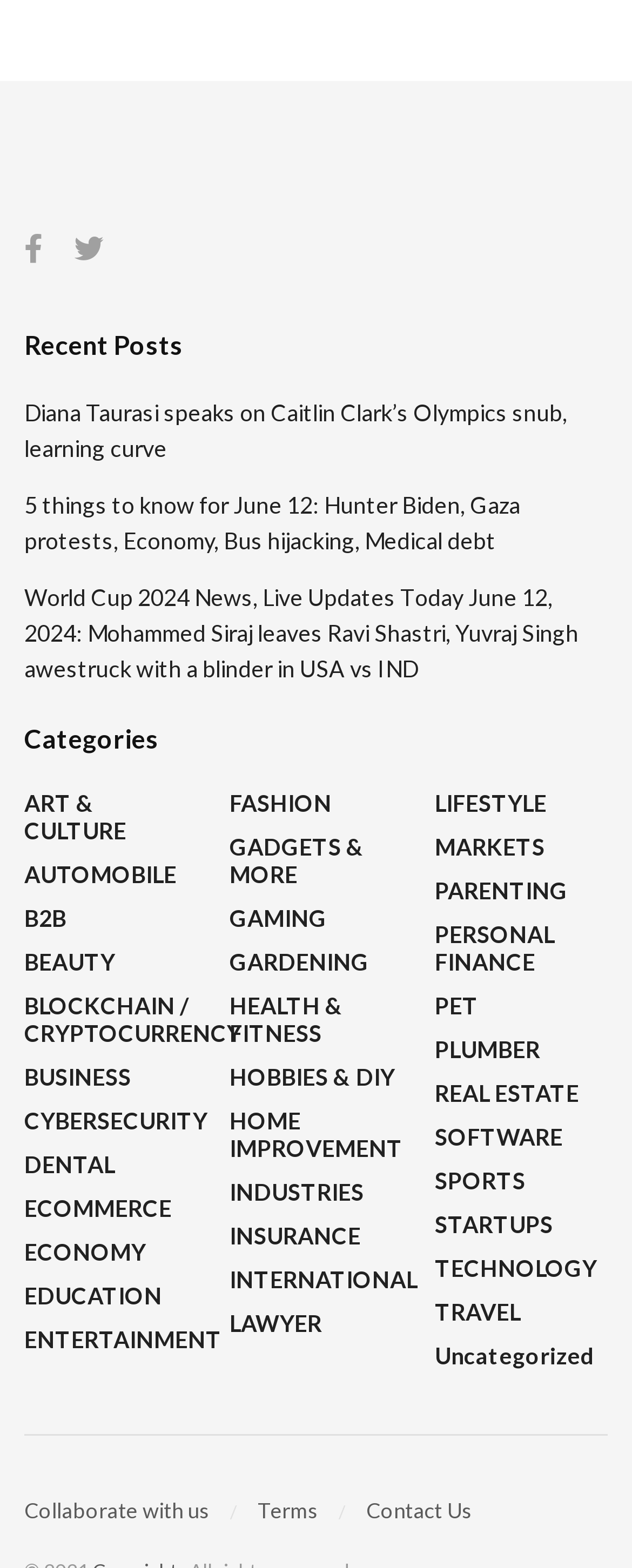From the webpage screenshot, predict the bounding box coordinates (top-left x, top-left y, bottom-right x, bottom-right y) for the UI element described here: HOME IMPROVEMENT

[0.363, 0.706, 0.638, 0.741]